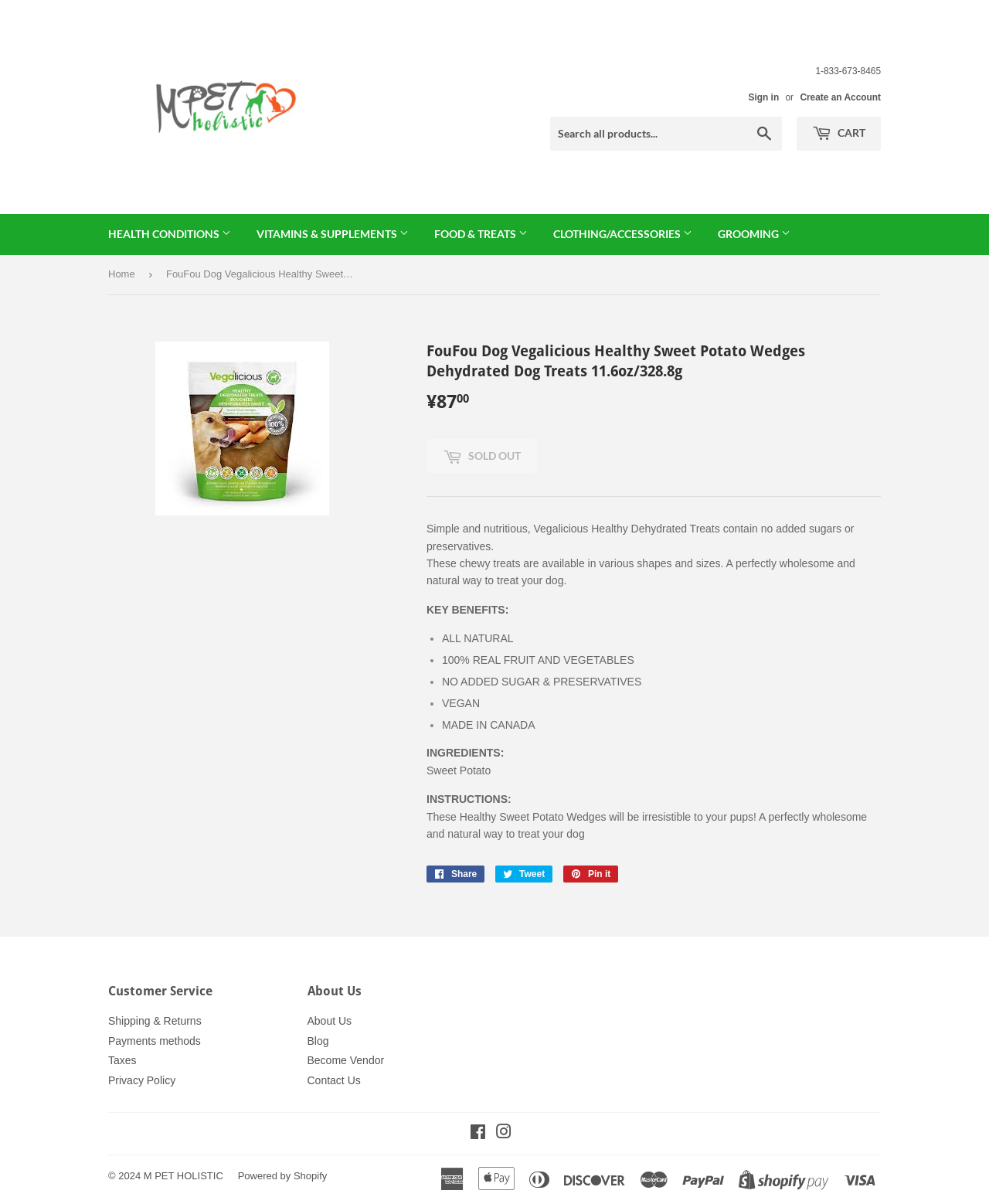Please locate the bounding box coordinates for the element that should be clicked to achieve the following instruction: "Go to Home page". Ensure the coordinates are given as four float numbers between 0 and 1, i.e., [left, top, right, bottom].

None